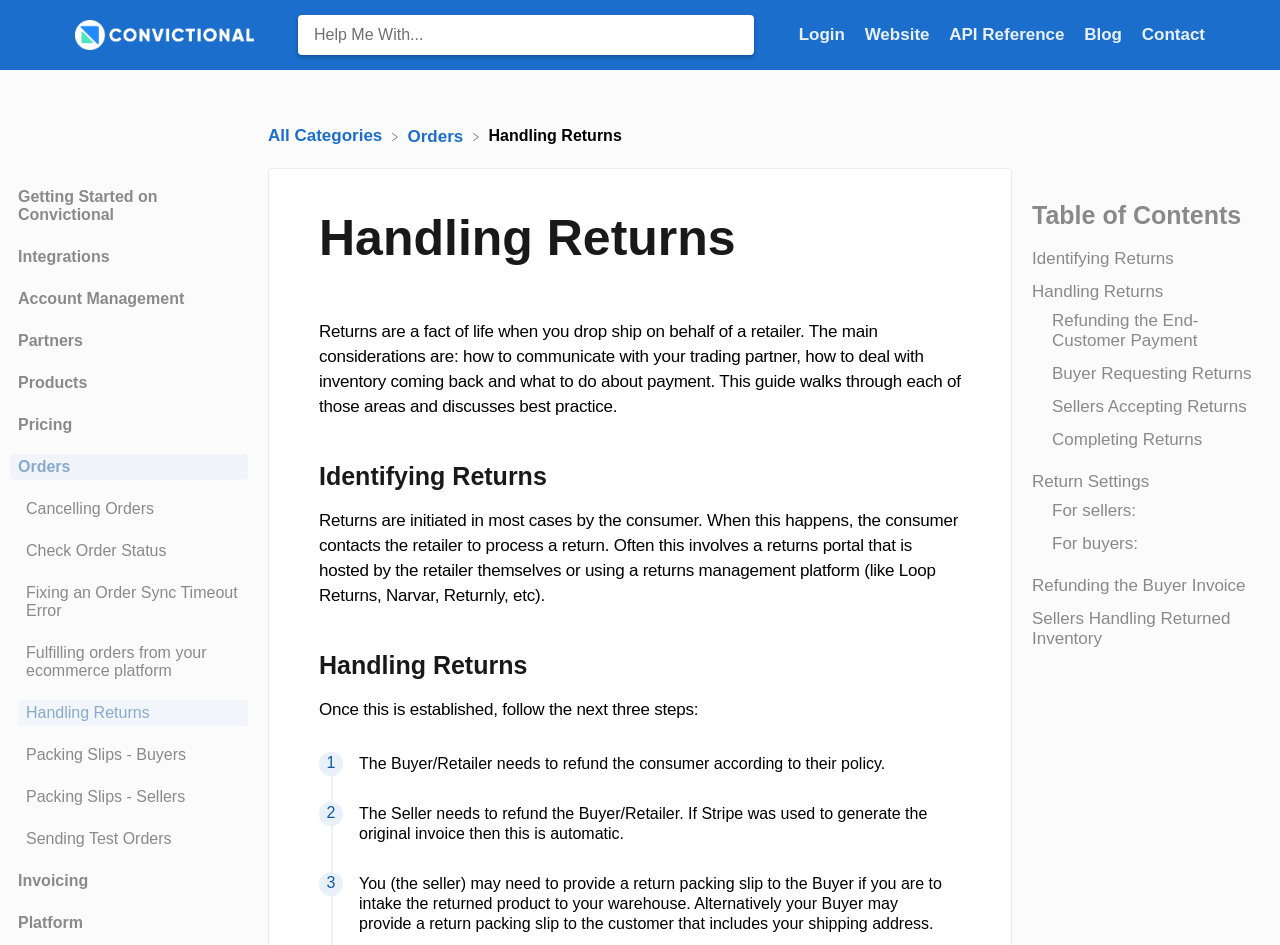From the webpage screenshot, identify the region described by ABOUT US. Provide the bounding box coordinates as (top-left x, top-left y, bottom-right x, bottom-right y), with each value being a floating point number between 0 and 1.

None